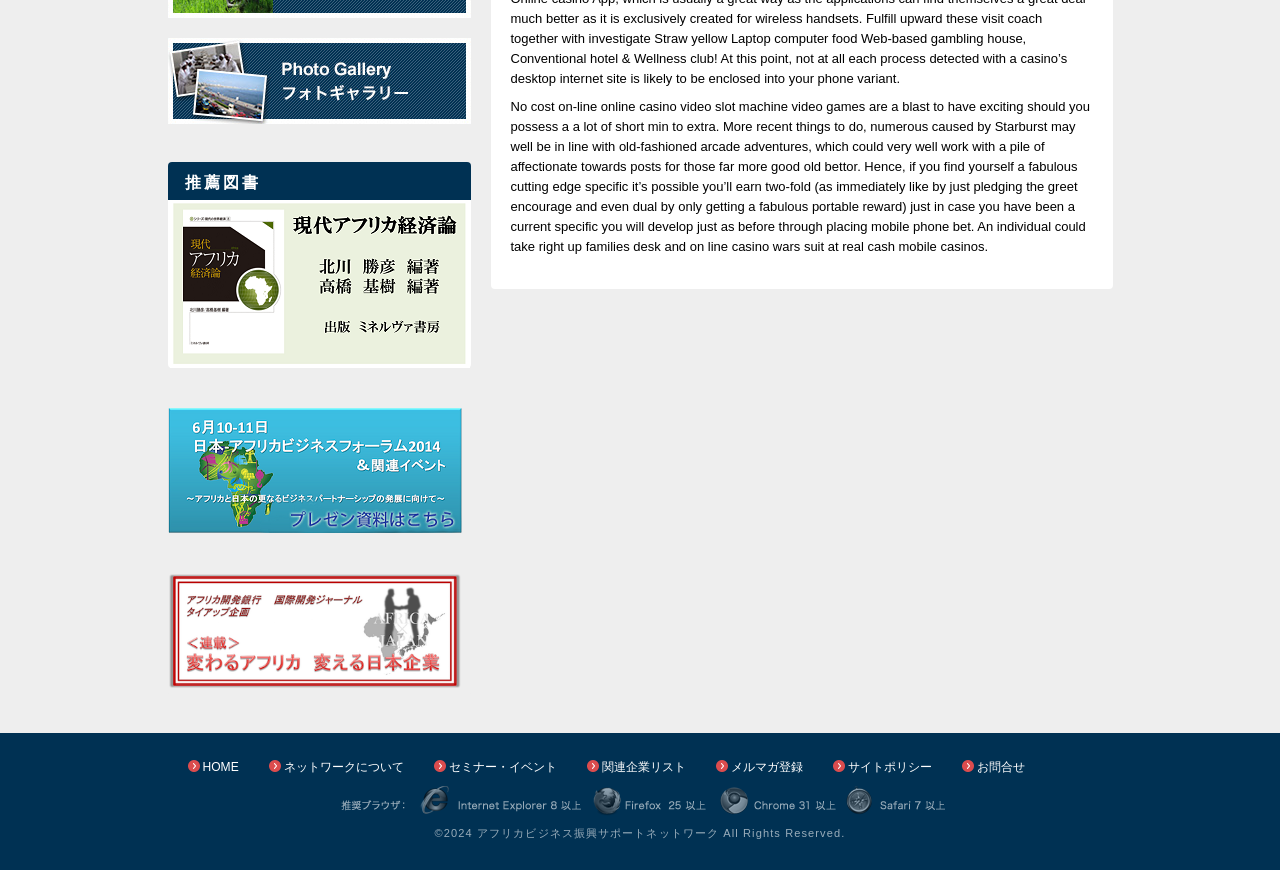What is the title of the first link?
Analyze the screenshot and provide a detailed answer to the question.

The first link on the webpage has an OCR text 'Photo Gallary 写真ギャラリー', so the title of the first link is 'Photo Gallary'.